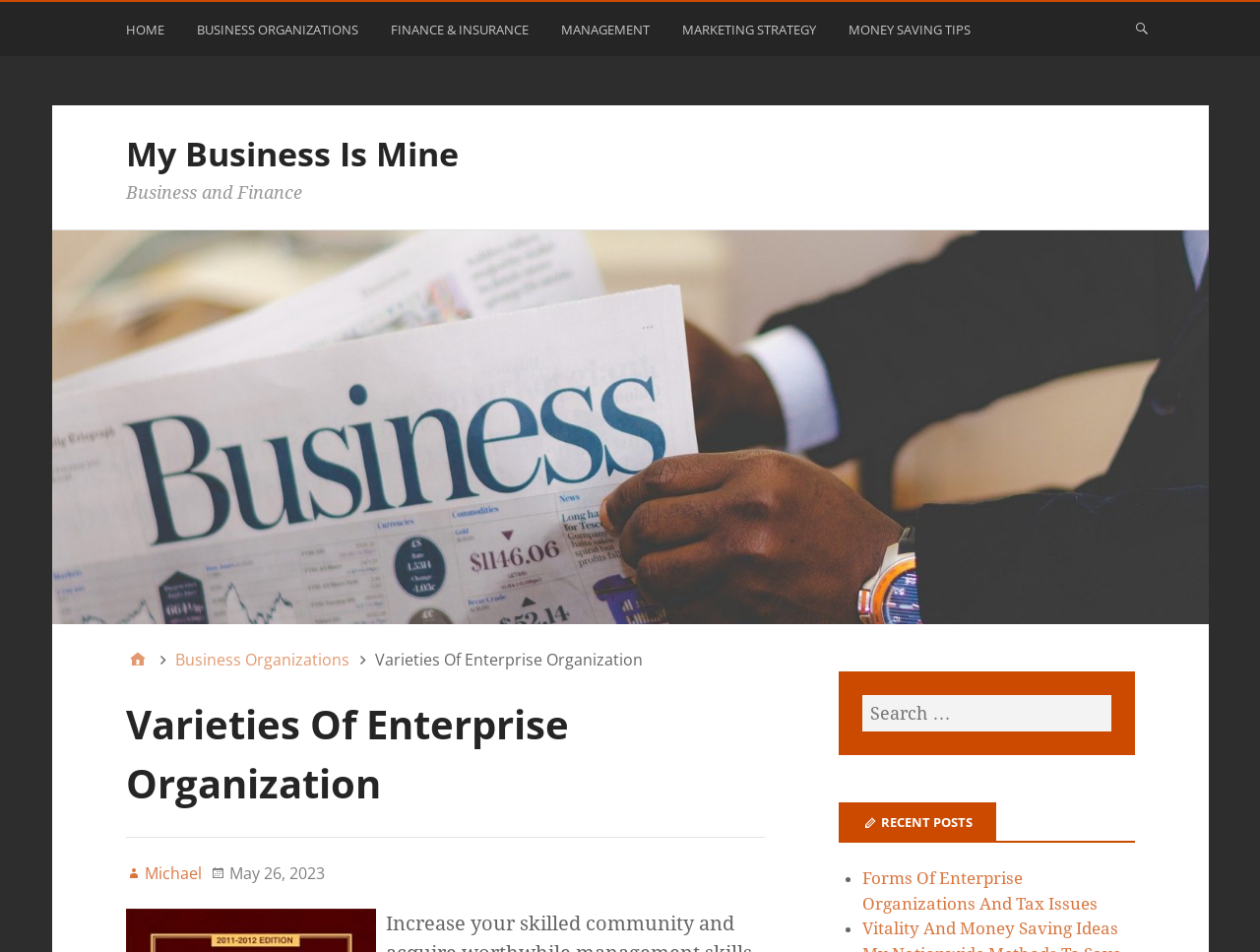How many main navigation links are there?
Kindly offer a comprehensive and detailed response to the question.

I counted the number of links in the primary menu navigation, which are HOME, BUSINESS ORGANIZATIONS, FINANCE & INSURANCE, MANAGEMENT, MARKETING STRATEGY, and MONEY SAVING TIPS.